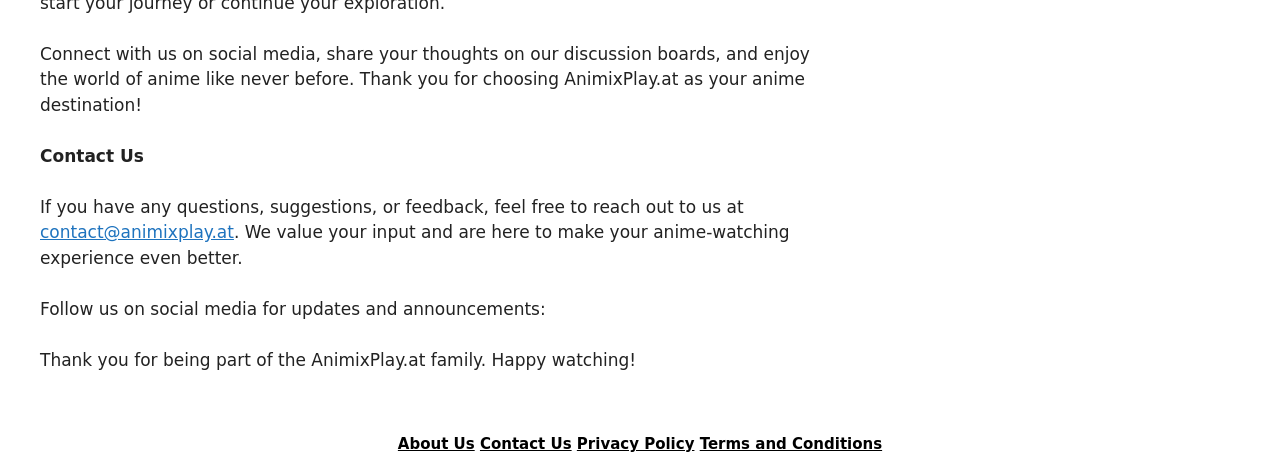From the webpage screenshot, predict the bounding box of the UI element that matches this description: "Terms and Conditions".

[0.547, 0.914, 0.689, 0.952]